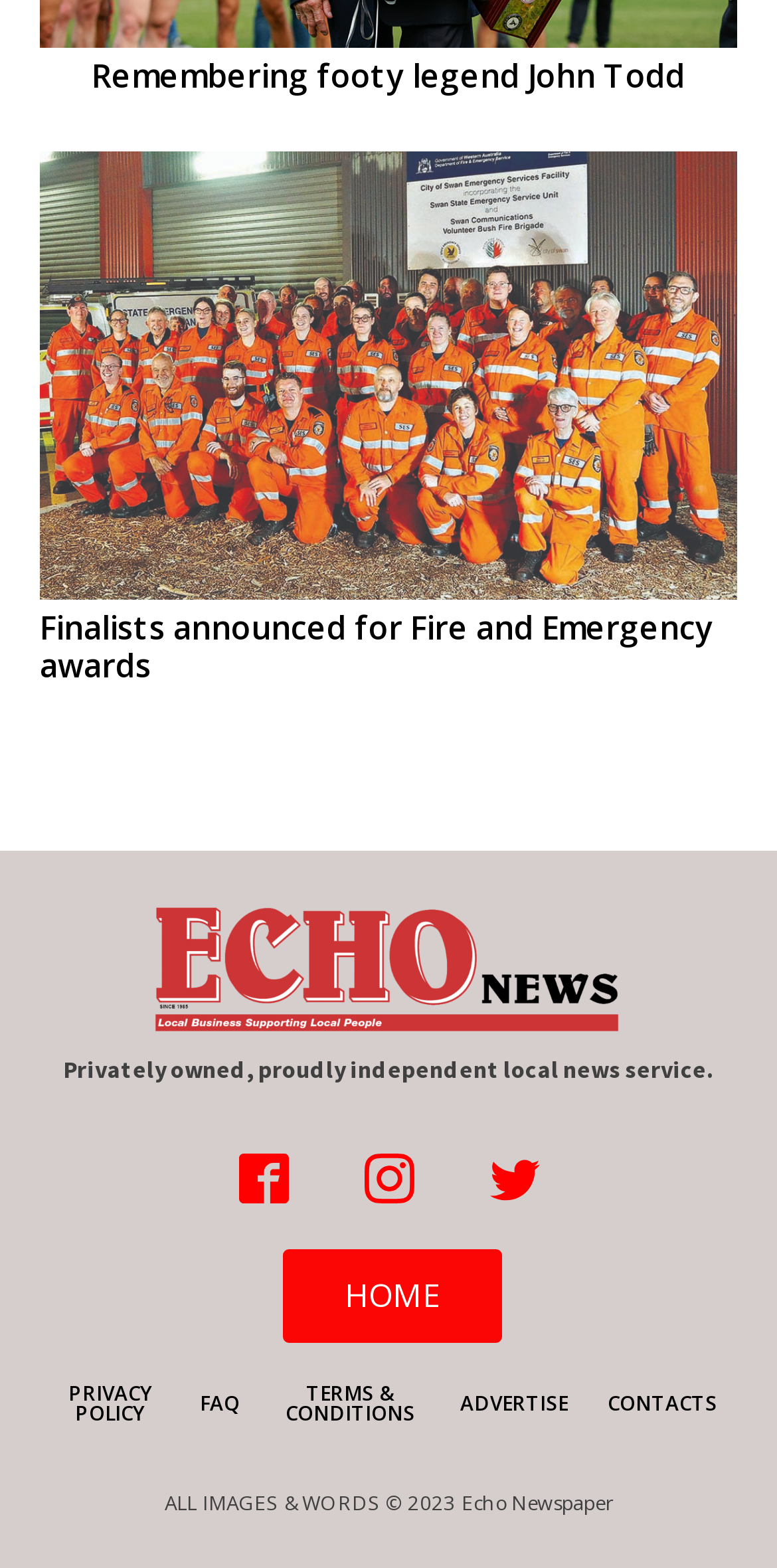Determine the bounding box coordinates of the clickable element to achieve the following action: 'View PRIVACY POLICY'. Provide the coordinates as four float values between 0 and 1, formatted as [left, top, right, bottom].

[0.051, 0.882, 0.232, 0.907]